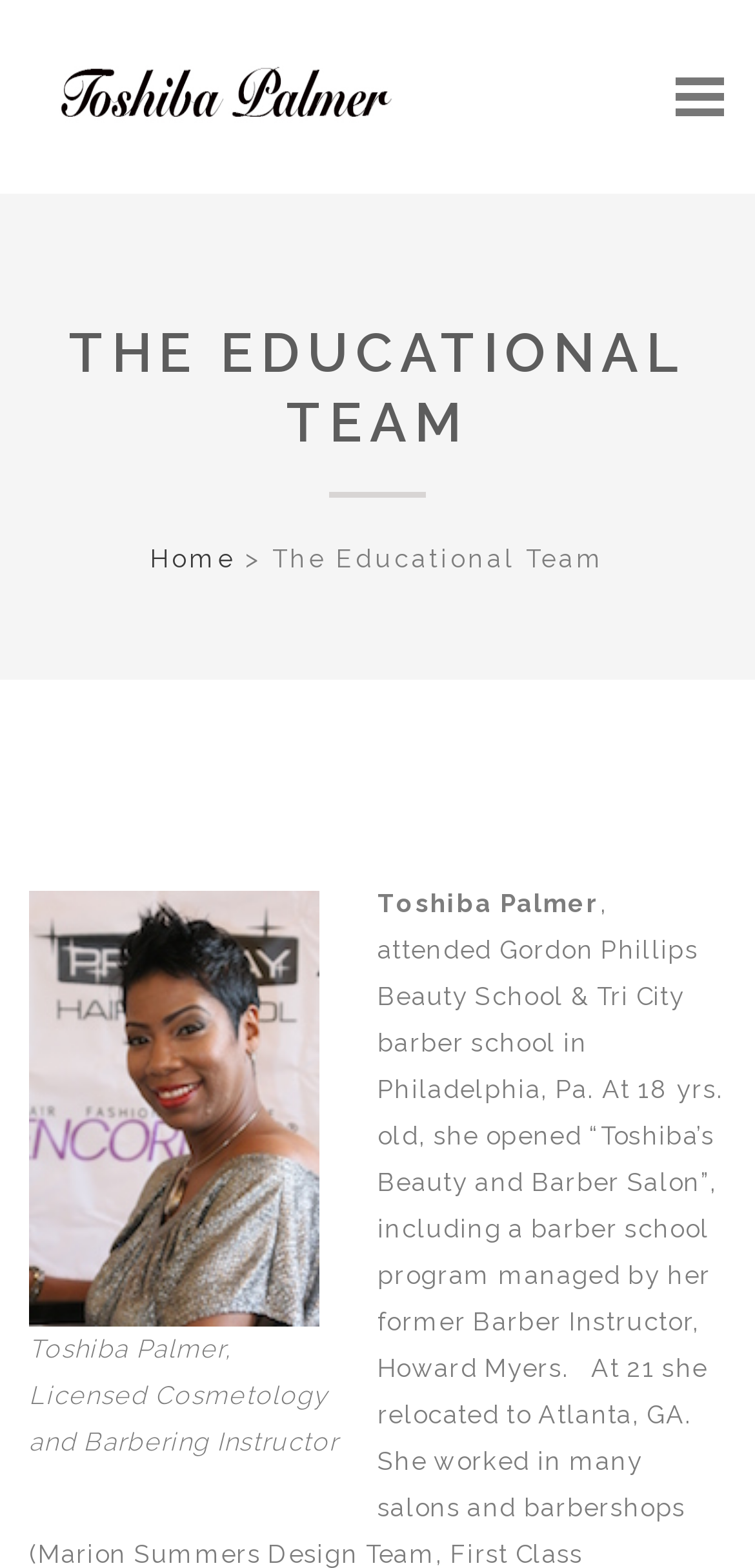Please specify the bounding box coordinates in the format (top-left x, top-left y, bottom-right x, bottom-right y), with all values as floating point numbers between 0 and 1. Identify the bounding box of the UI element described by: The Educational Team

[0.091, 0.205, 0.909, 0.29]